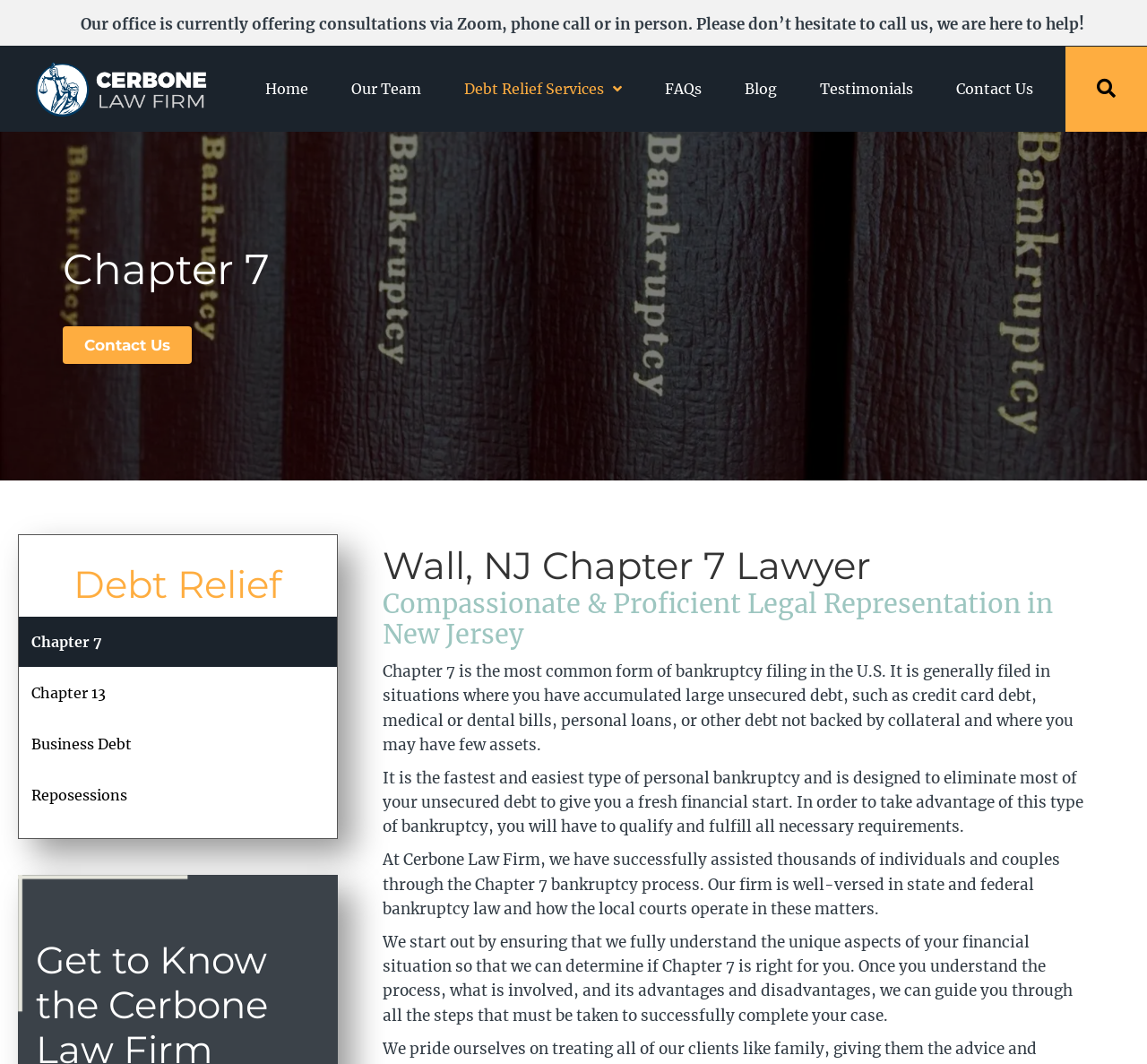Please identify the bounding box coordinates for the region that you need to click to follow this instruction: "Visit the 'Blog' page".

[0.632, 0.043, 0.695, 0.124]